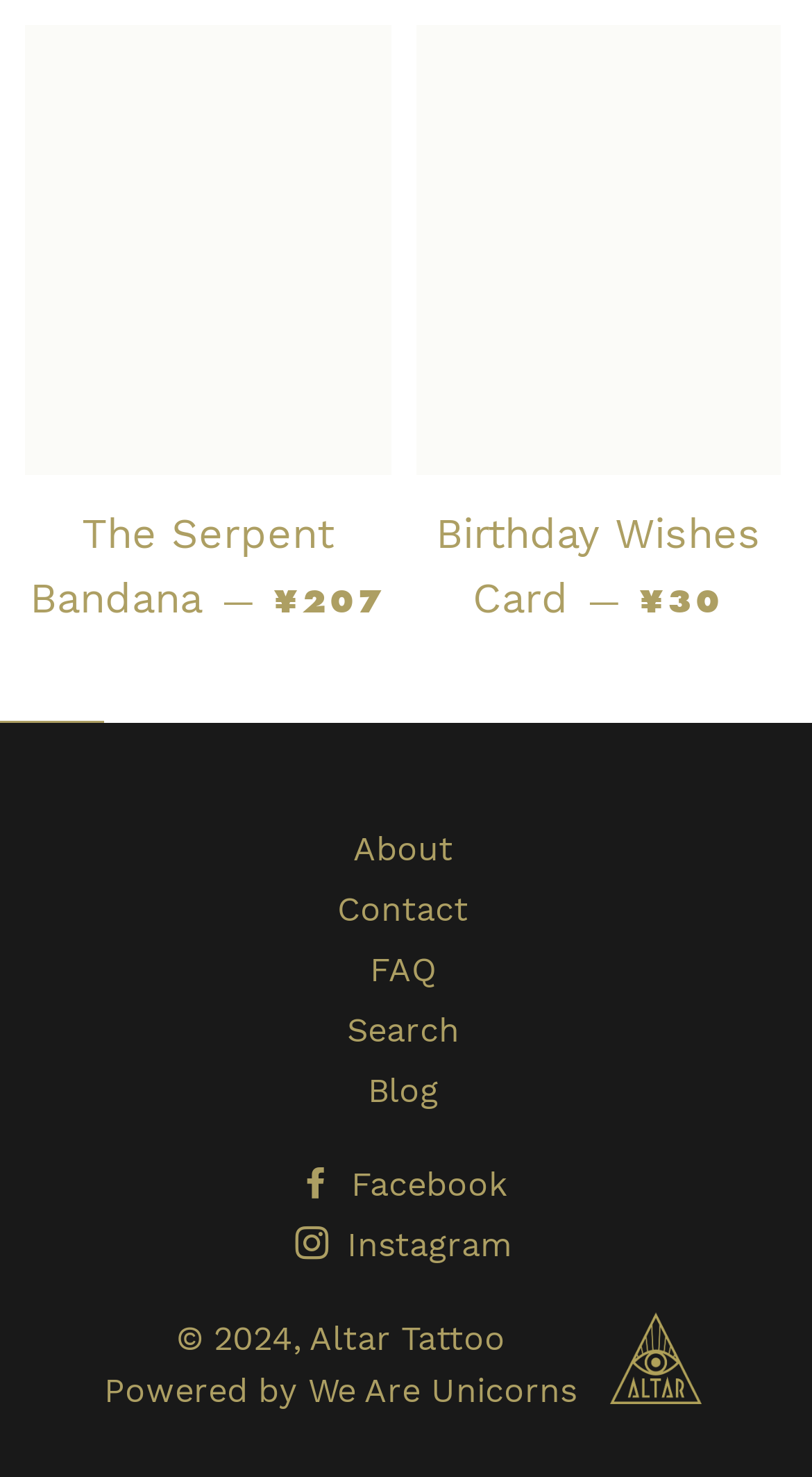What is the year mentioned in the copyright text?
Using the image as a reference, give a one-word or short phrase answer.

2024